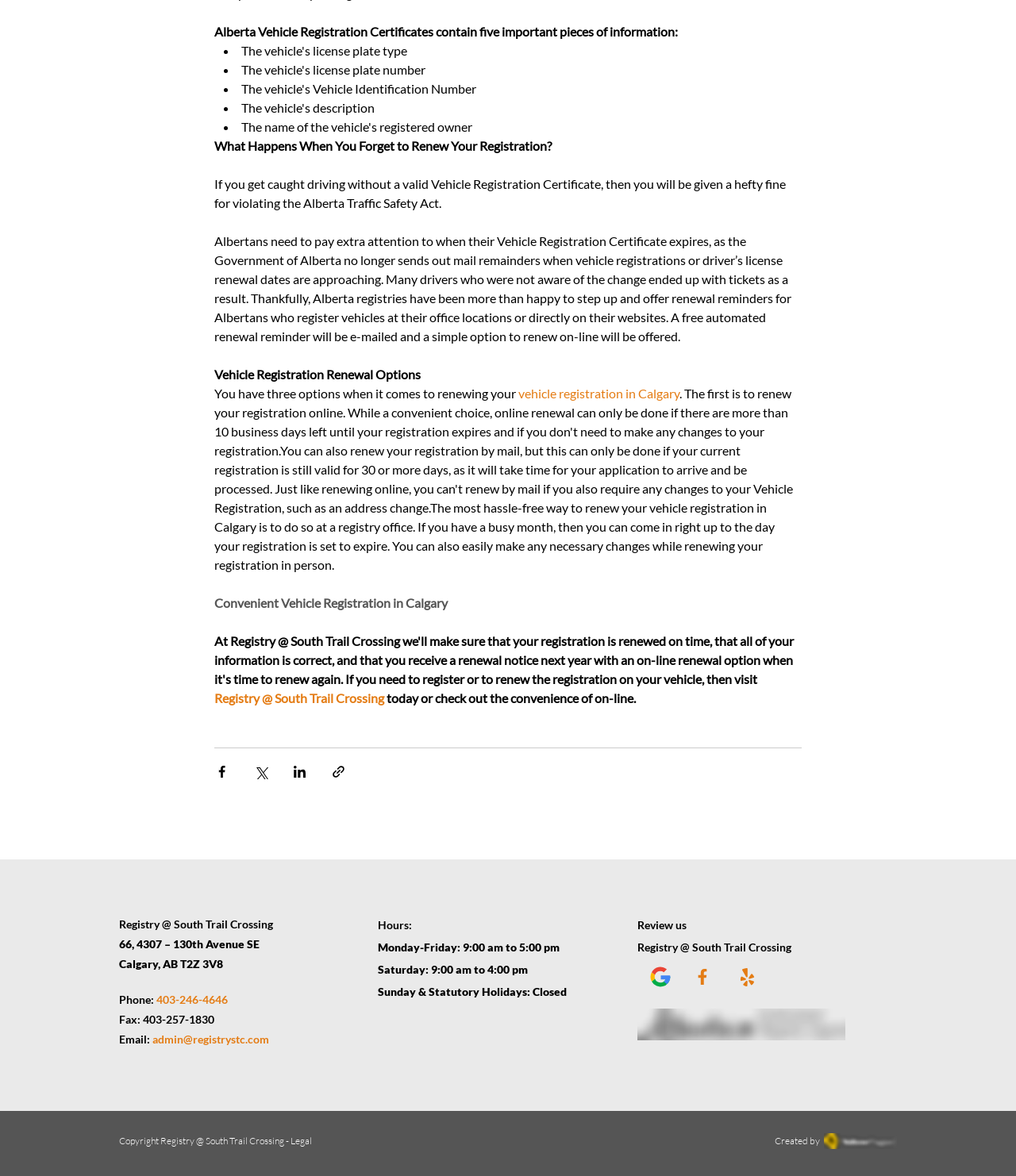Identify the bounding box of the UI component described as: "Google plus".

[0.627, 0.815, 0.664, 0.847]